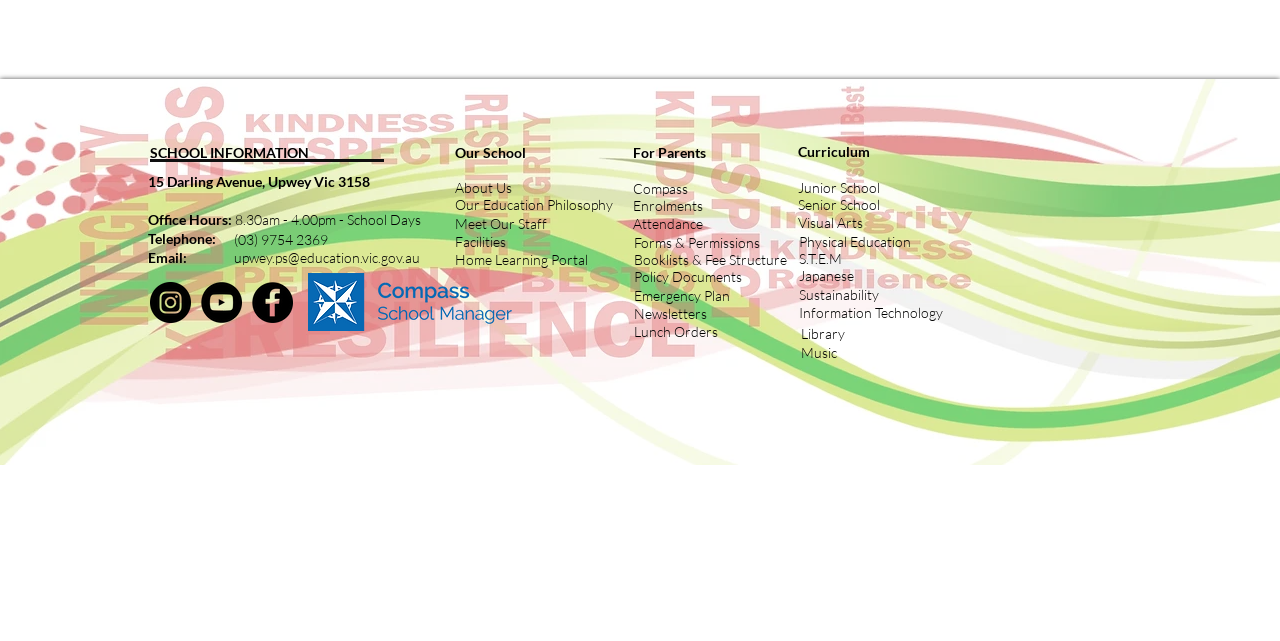Please reply to the following question with a single word or a short phrase:
What is the name of the school's learning portal?

Home Learning Portal